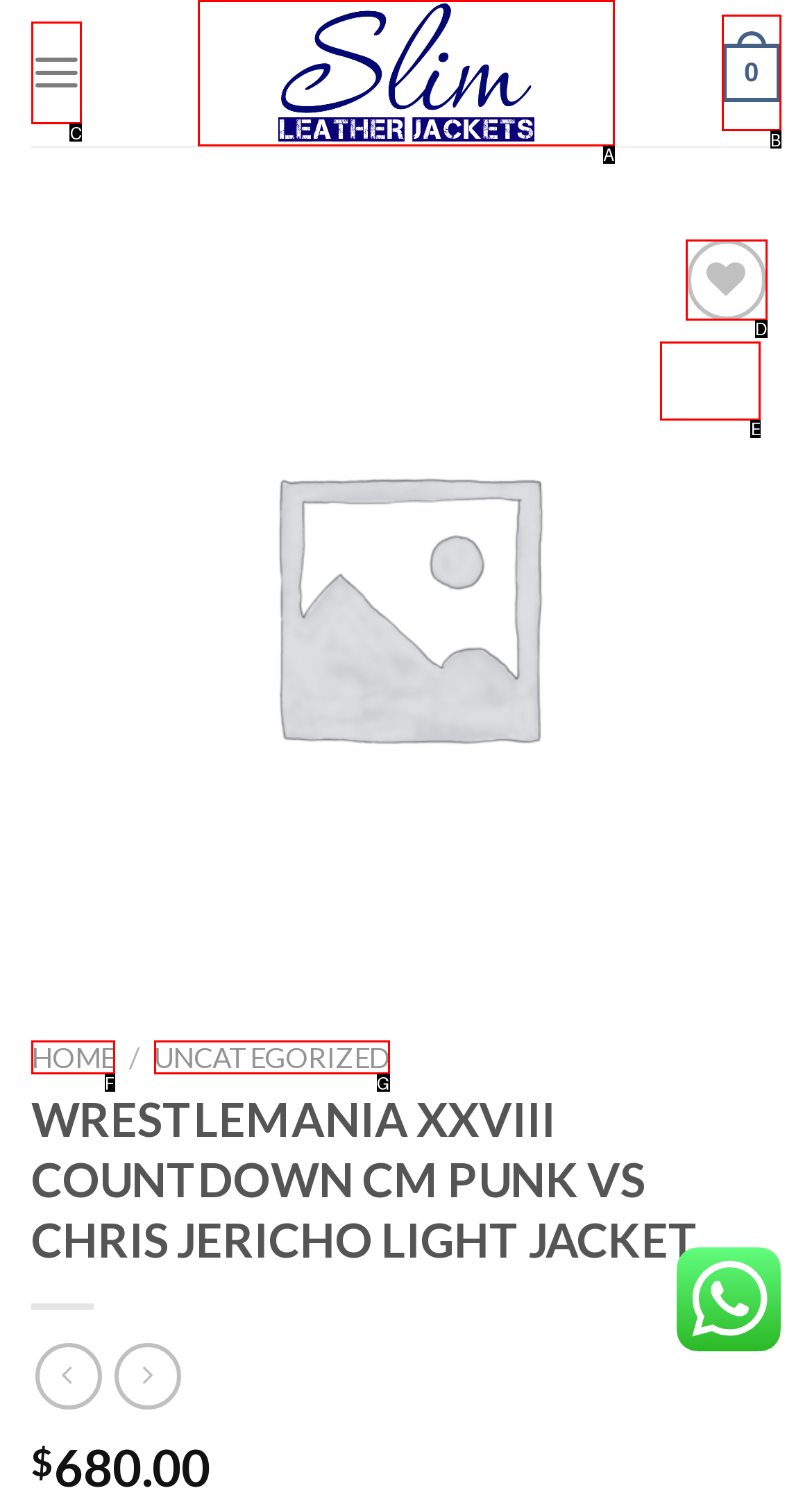Determine which option matches the description: Add to wishlist. Answer using the letter of the option.

E